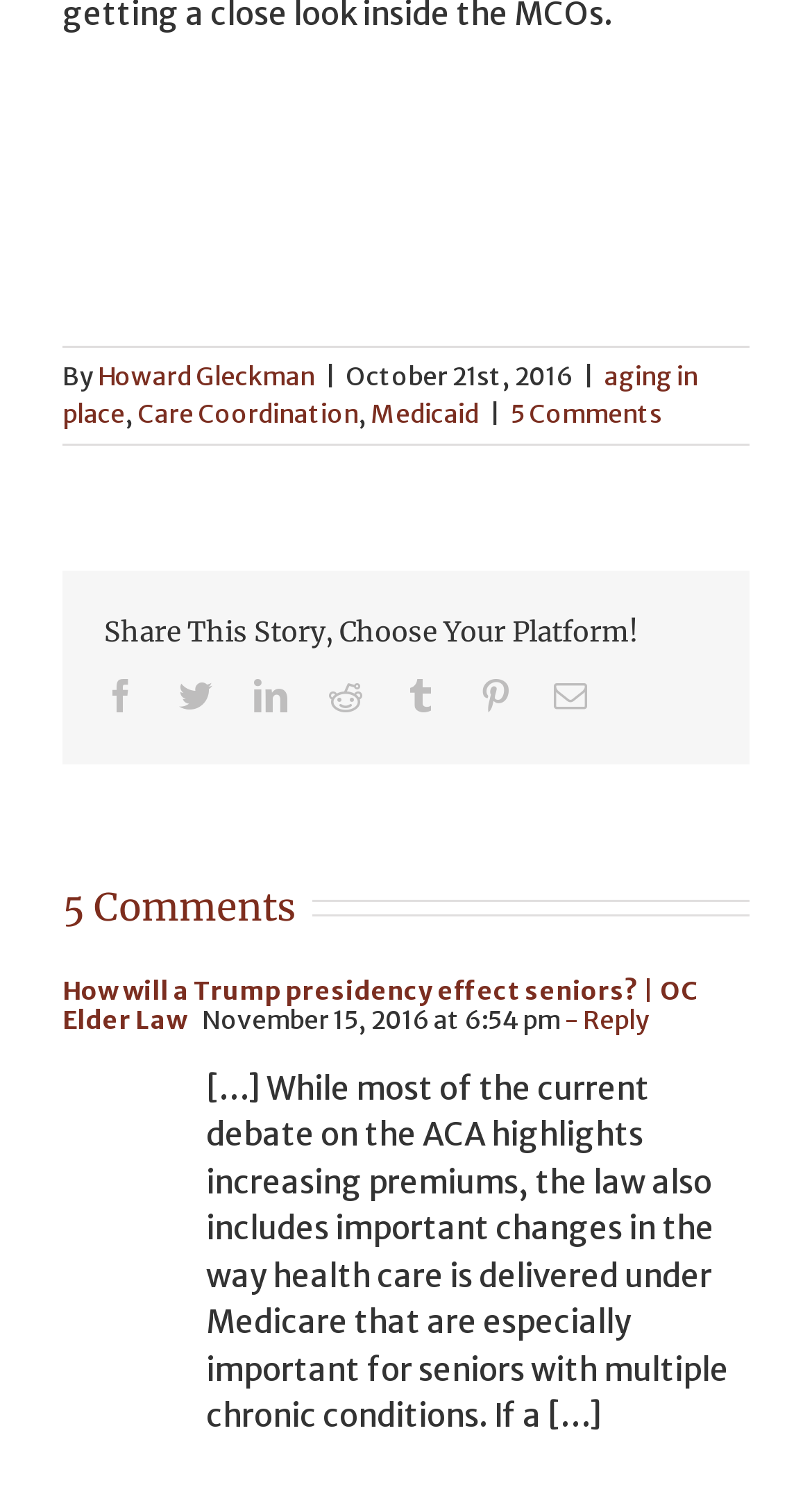Who is the author of the article?
Answer with a single word or short phrase according to what you see in the image.

Howard Gleckman